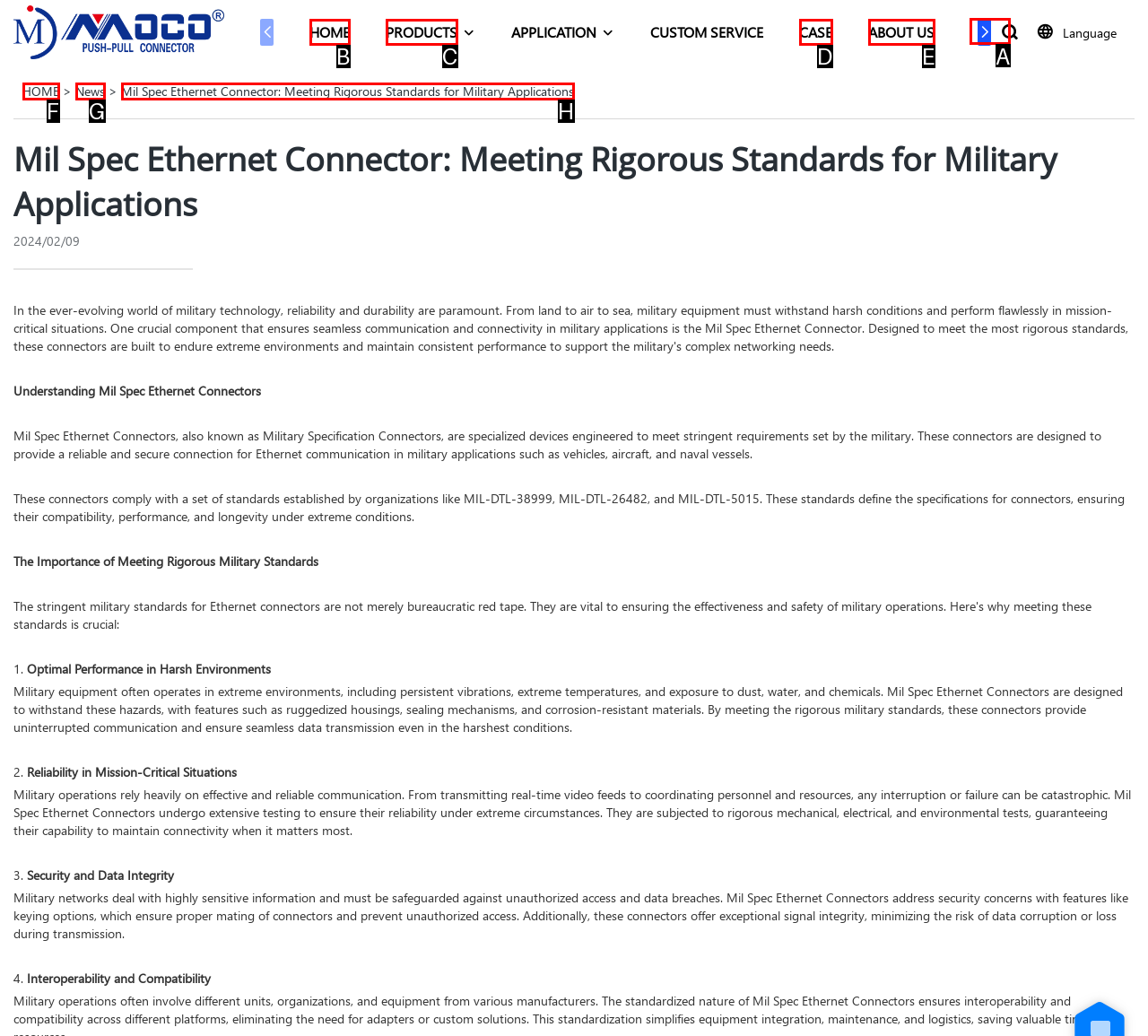From the given options, choose the one to complete the task: view news
Indicate the letter of the correct option.

A